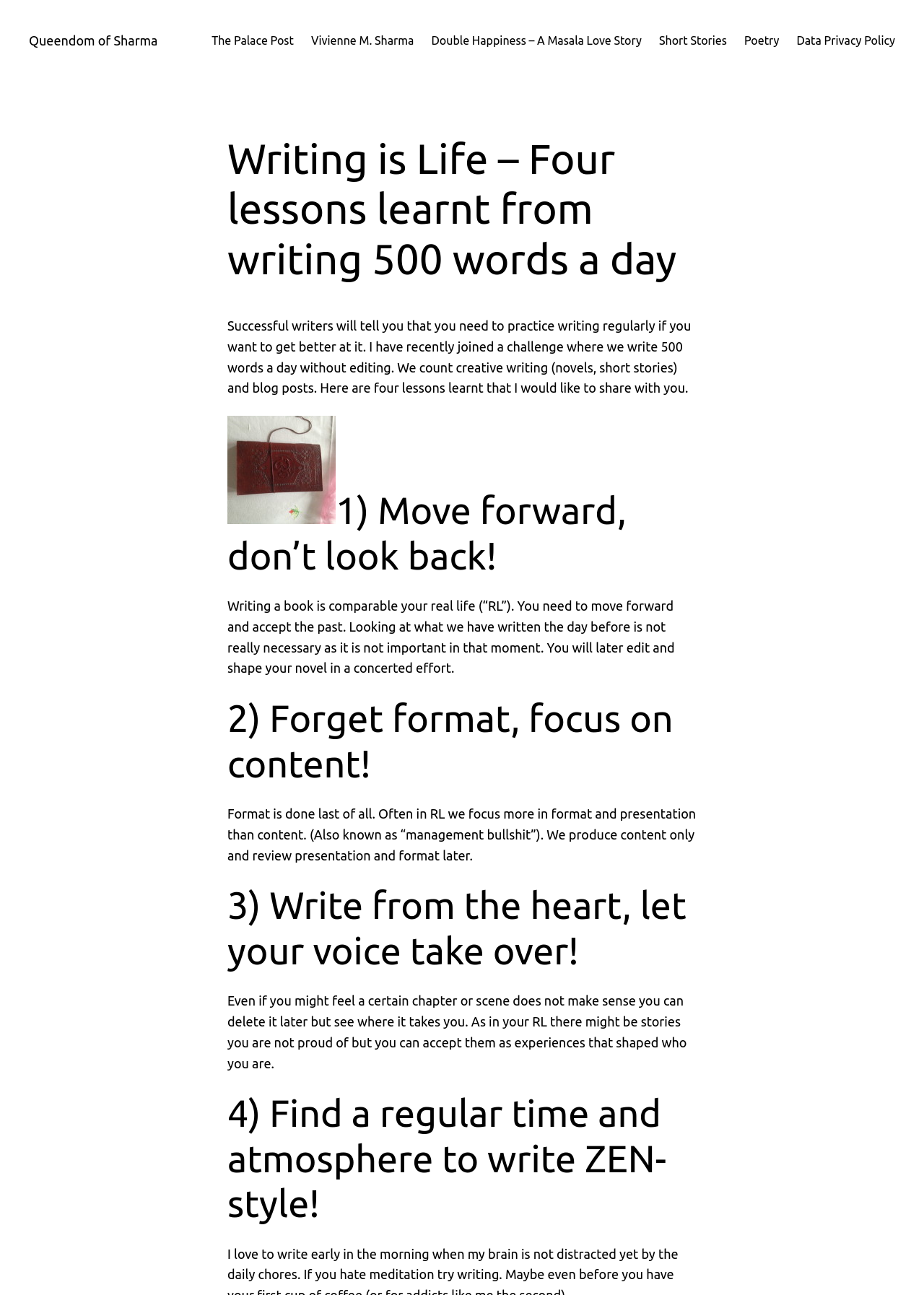What should be focused on while writing?
Look at the image and answer the question using a single word or phrase.

Content